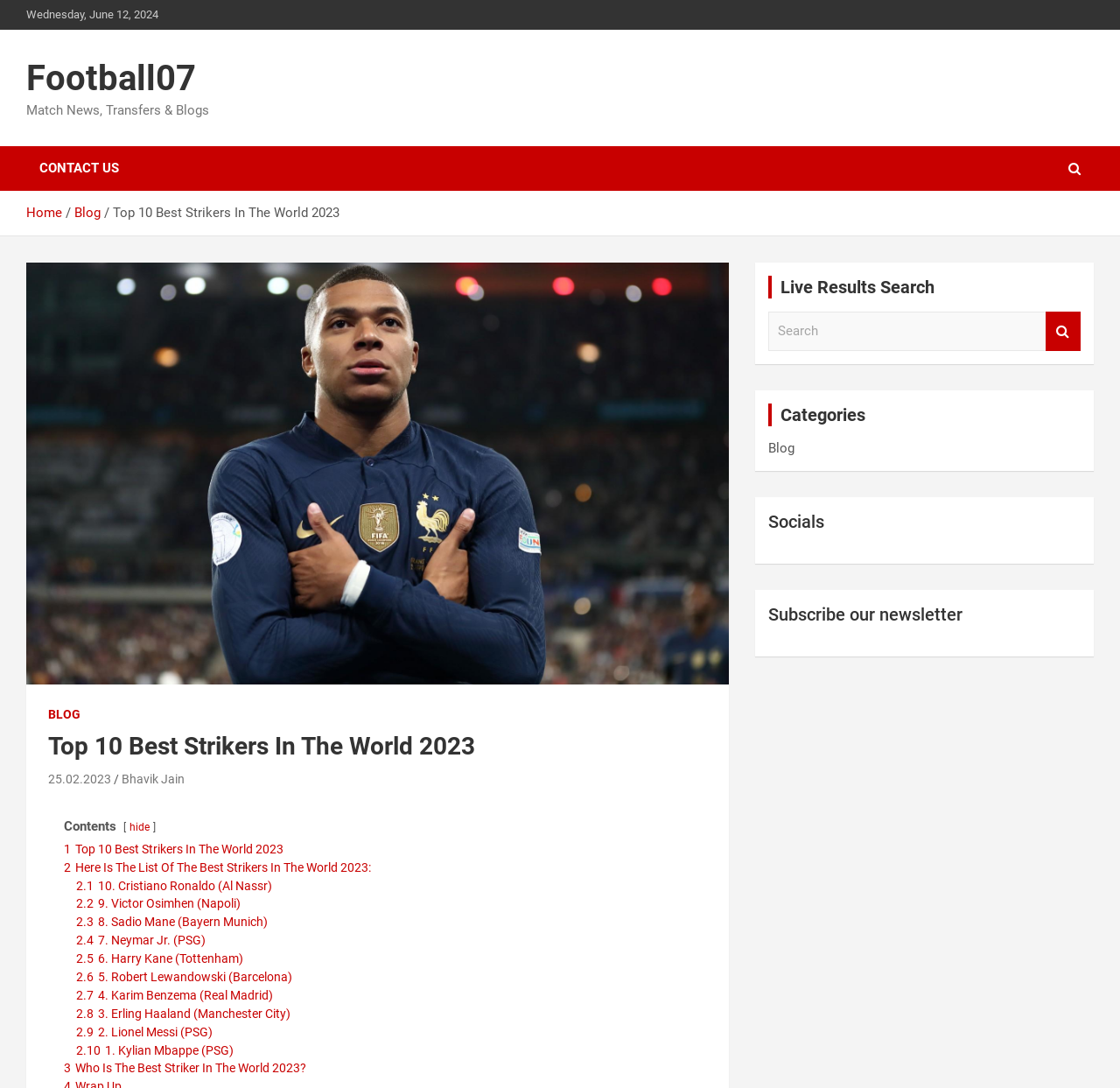Give a concise answer using only one word or phrase for this question:
What is the purpose of the search box?

Search